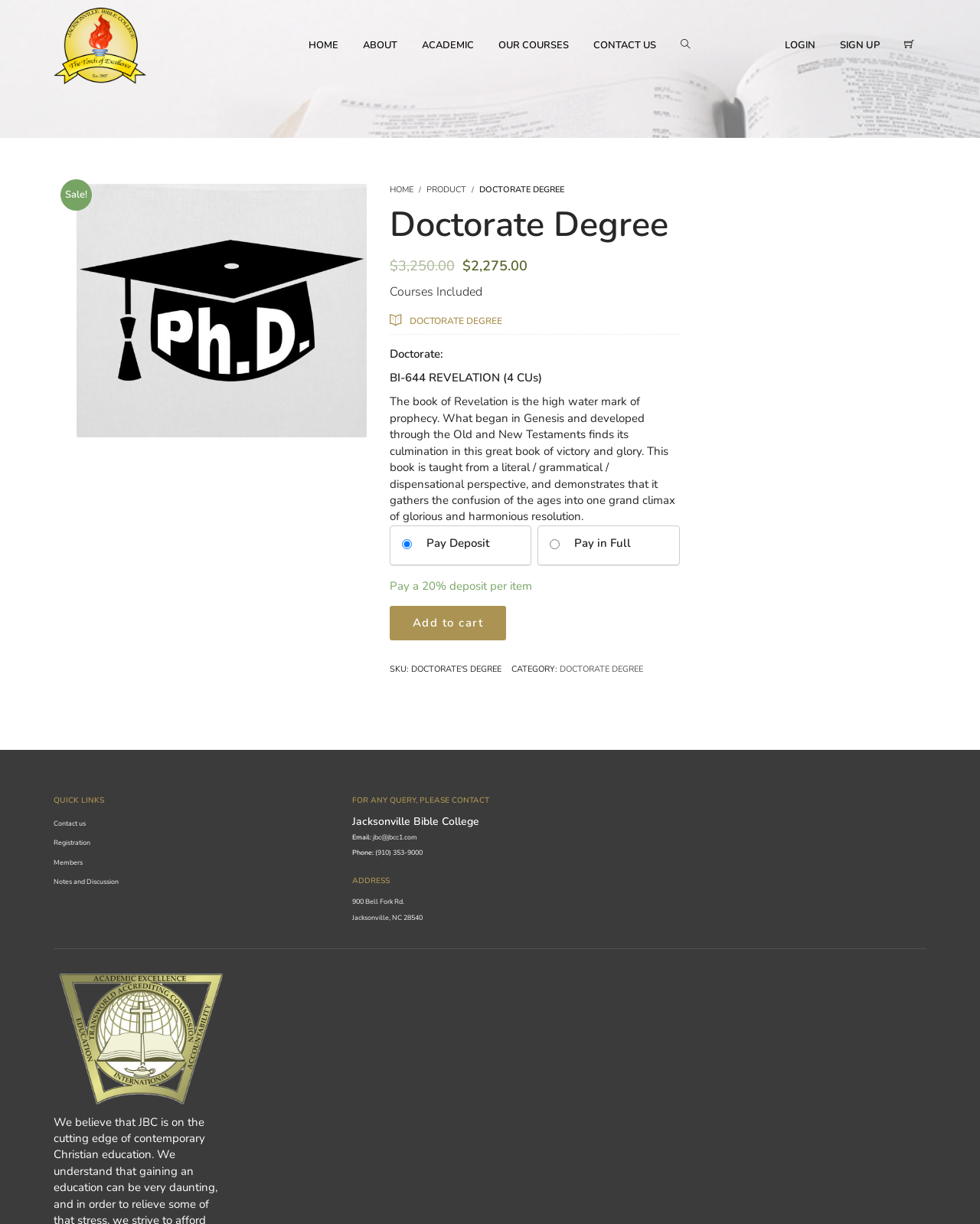Give a succinct answer to this question in a single word or phrase: 
How many courses are included in the Doctorate Degree?

At least 1